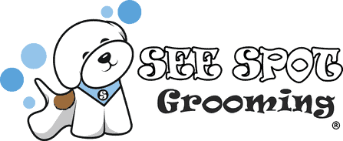Give a one-word or phrase response to the following question: What is the tone of the logo?

Cheerful